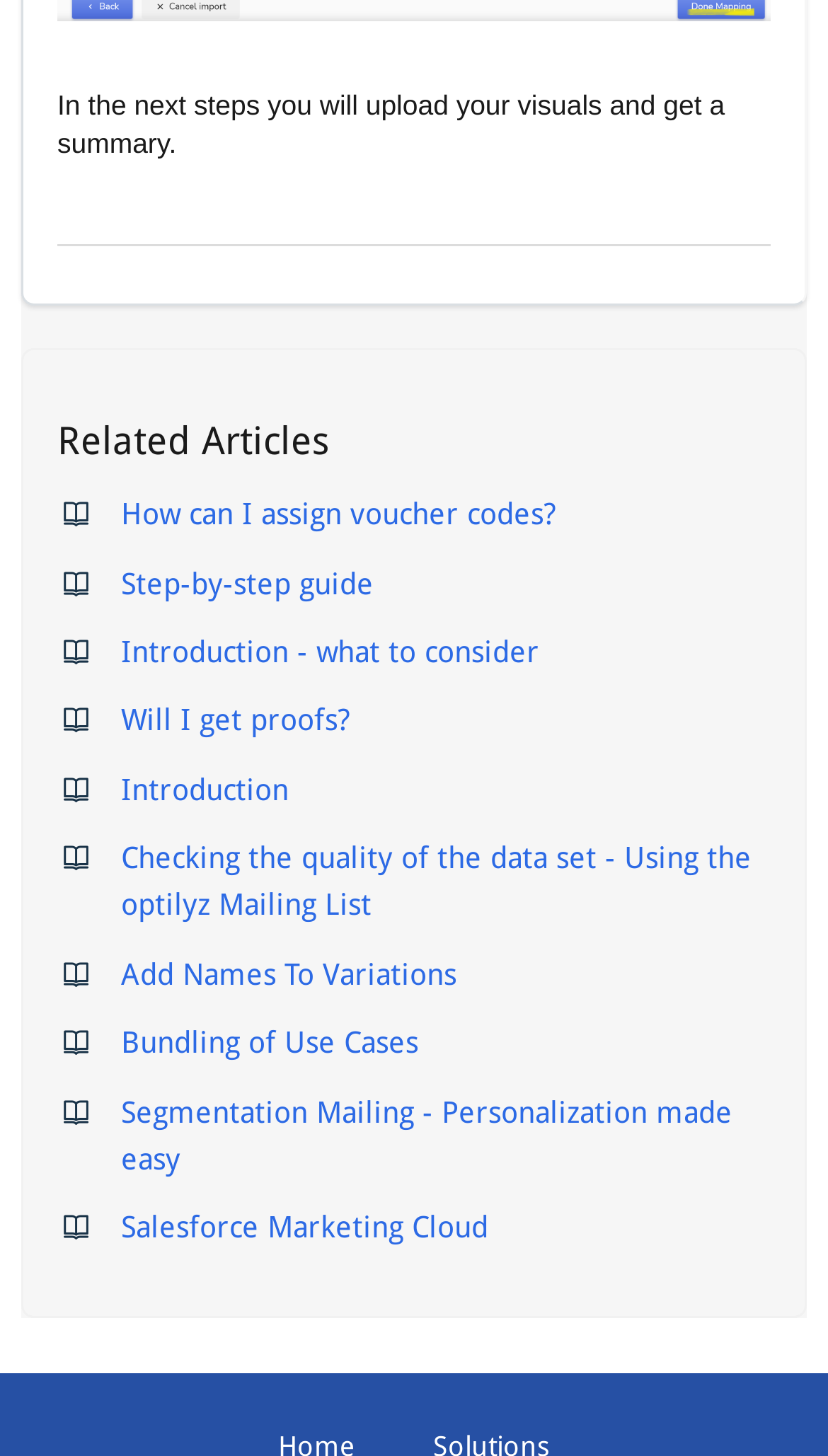Analyze the image and deliver a detailed answer to the question: What type of content is listed under 'Related Articles'?

The heading 'Related Articles' is followed by a list of links with descriptive text, suggesting that these links point to guides, tutorials, or articles related to the topic of uploading and processing visual content.